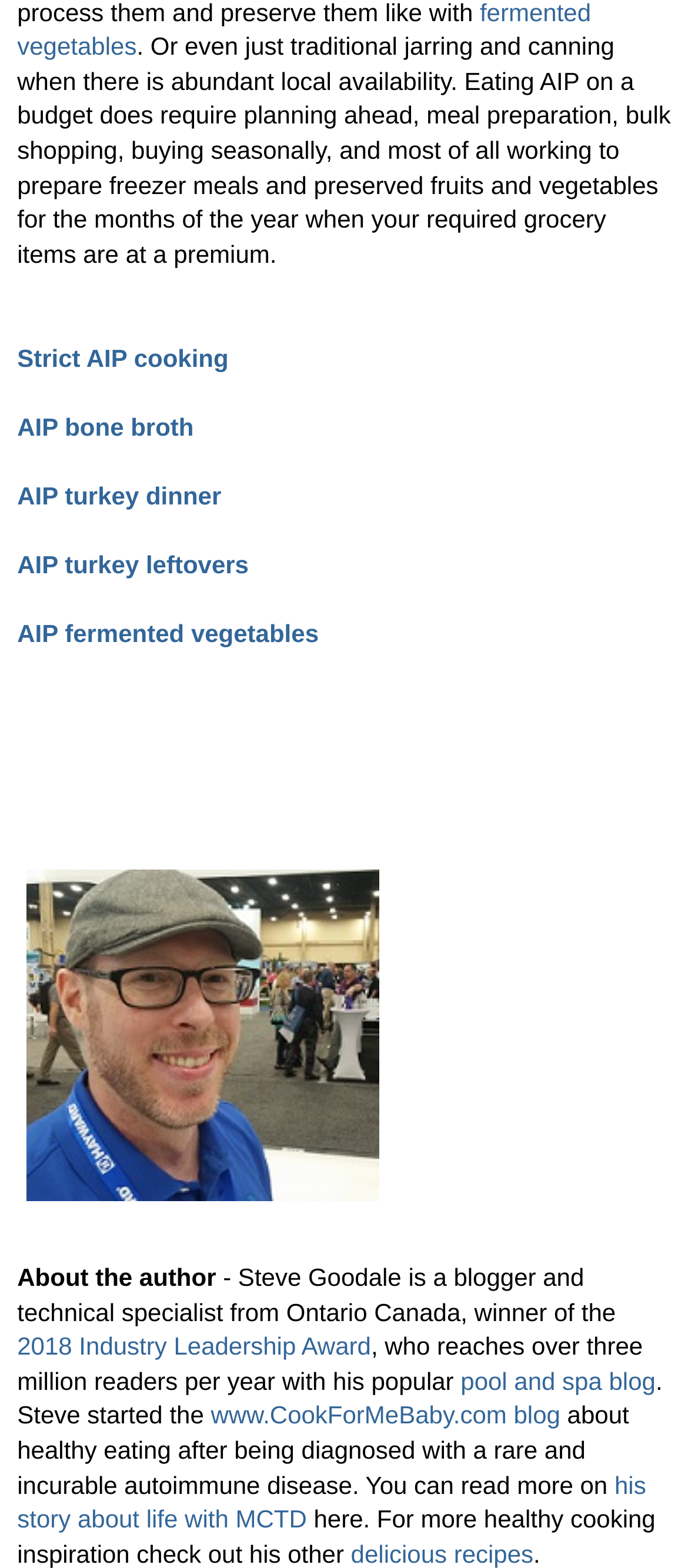Please find the bounding box coordinates of the clickable region needed to complete the following instruction: "Read about the author". The bounding box coordinates must consist of four float numbers between 0 and 1, i.e., [left, top, right, bottom].

[0.025, 0.806, 0.314, 0.824]